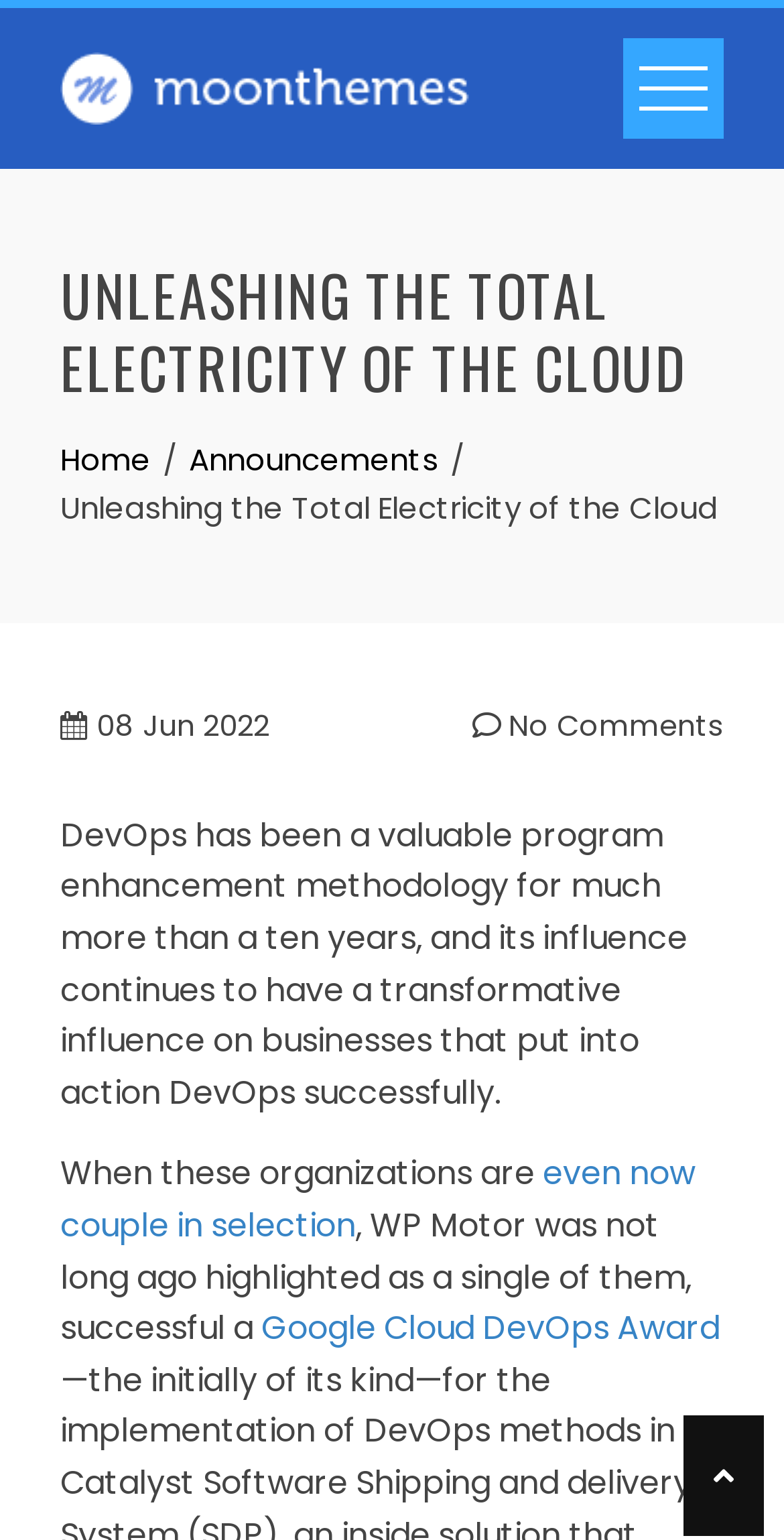What award did WP Motor win?
Use the image to give a comprehensive and detailed response to the question.

The award won by WP Motor can be determined by reading the text content of the webpage, which mentions 'WP Motor was not long ago highlighted as a single of them, successful a Google Cloud DevOps Award'.